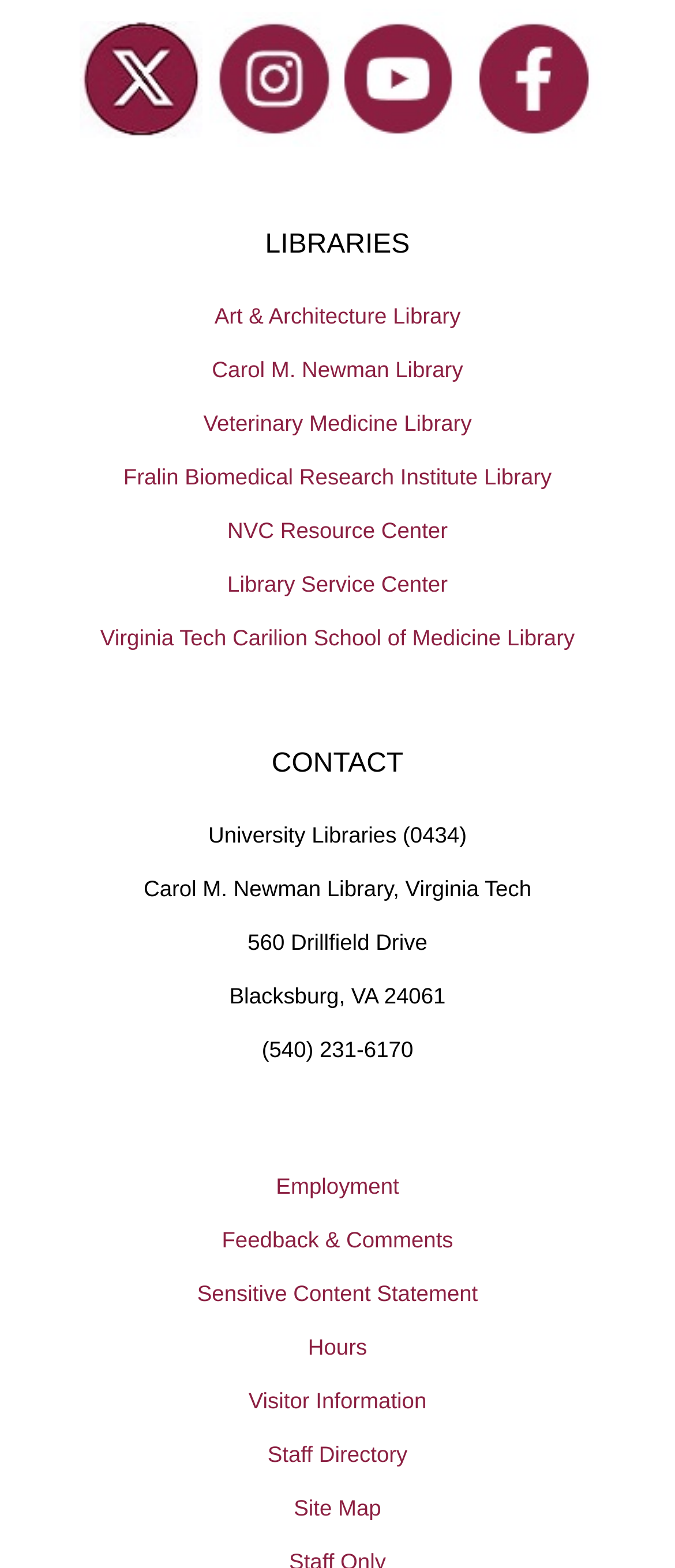Pinpoint the bounding box coordinates of the element that must be clicked to accomplish the following instruction: "Visit Twitter". The coordinates should be in the format of four float numbers between 0 and 1, i.e., [left, top, right, bottom].

[0.145, 0.023, 0.273, 0.078]